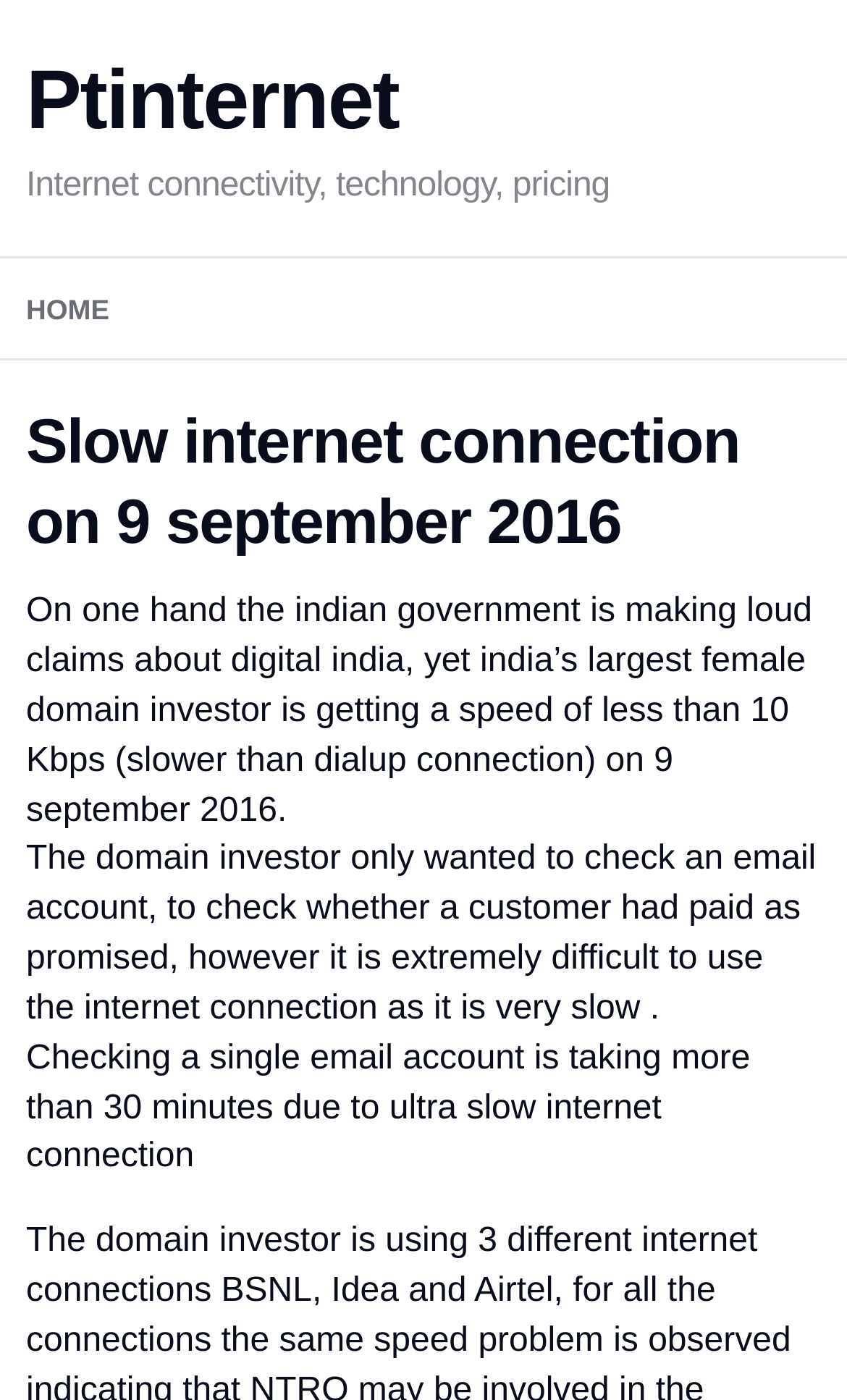What is the domain investor trying to do?
Look at the screenshot and give a one-word or phrase answer.

check an email account